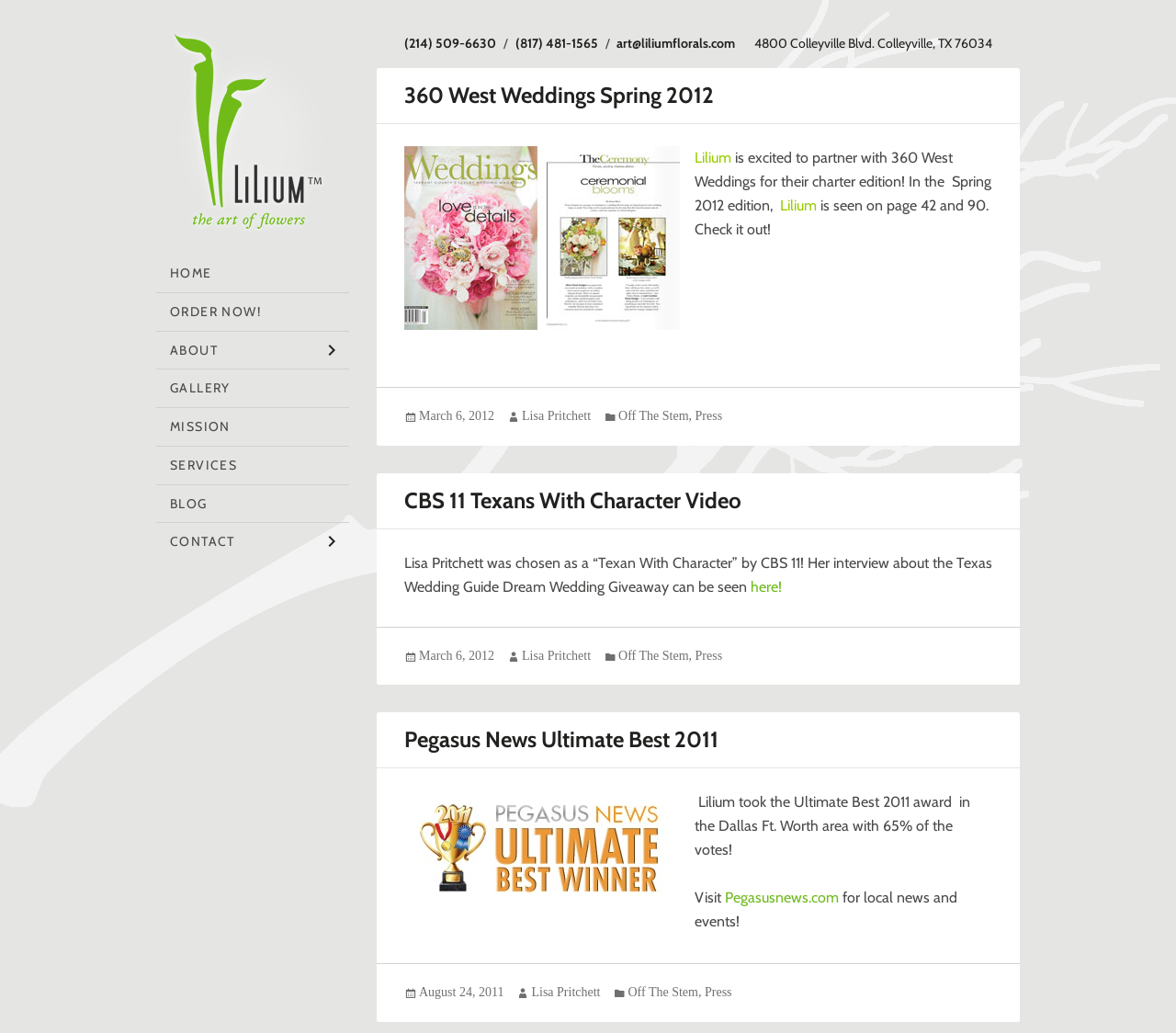Locate the bounding box coordinates for the element described below: "parent_node: Lilium Floral Design". The coordinates must be four float values between 0 and 1, formatted as [left, top, right, bottom].

[0.133, 0.019, 0.289, 0.246]